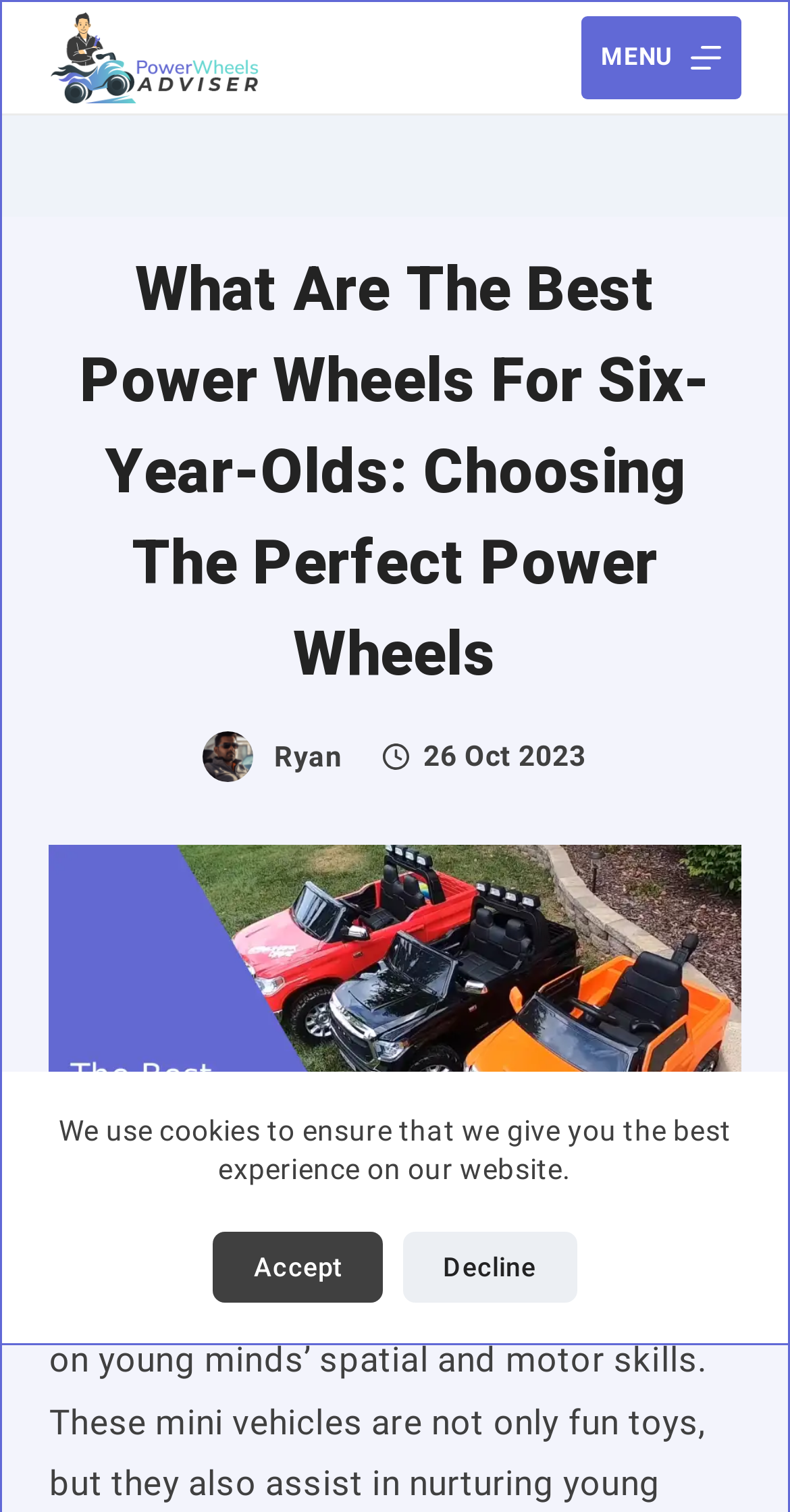Offer a detailed explanation of the webpage layout and contents.

The webpage is about choosing the best Power Wheels for six-year-olds. At the top left corner, there is a link to skip to the content. Below it, there is a notification about the use of cookies on the website, accompanied by two buttons, "Accept" and "Decline", positioned side by side. 

On the top left, there is a link to "Power Wheels Adviser" with an associated image. On the top right, there is a "Menu" button with the text "MENU" next to it. 

The main content of the webpage is headed by a title, "What Are The Best Power Wheels For Six-Year-Olds: Choosing The Perfect Power Wheels", which is positioned at the top center of the page. Below the title, there are two links to "Ryan" with associated images, followed by another image and a timestamp "26 Oct 2023". 

Below the header section, there is a large image that takes up most of the width of the page, showing the best Power Wheels for 6-year-olds.